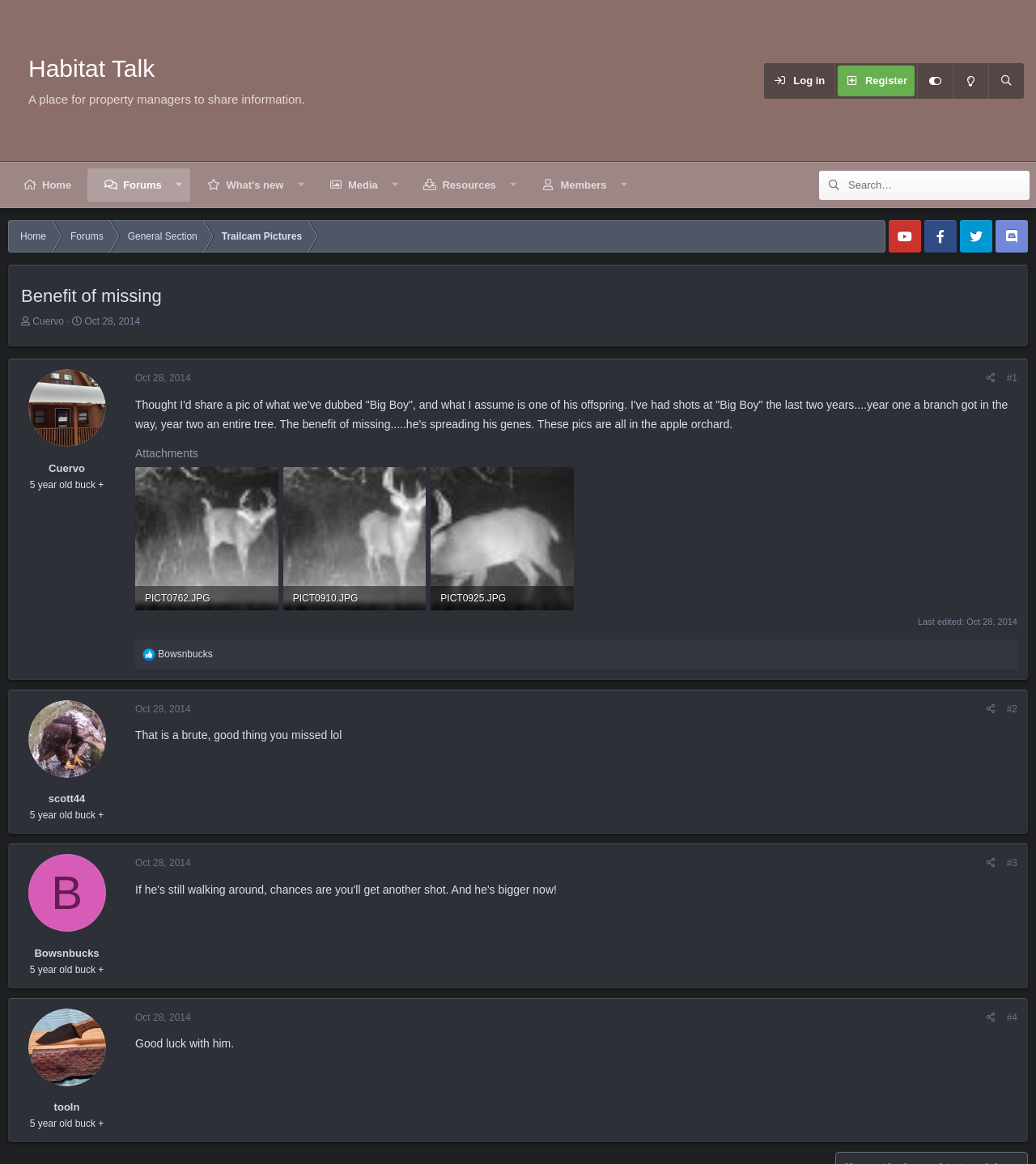What is the username of the thread starter?
Using the image as a reference, give an elaborate response to the question.

I found the username by looking at the link element with the text 'Cuervo' which is located under the 'Thread starter' static text.